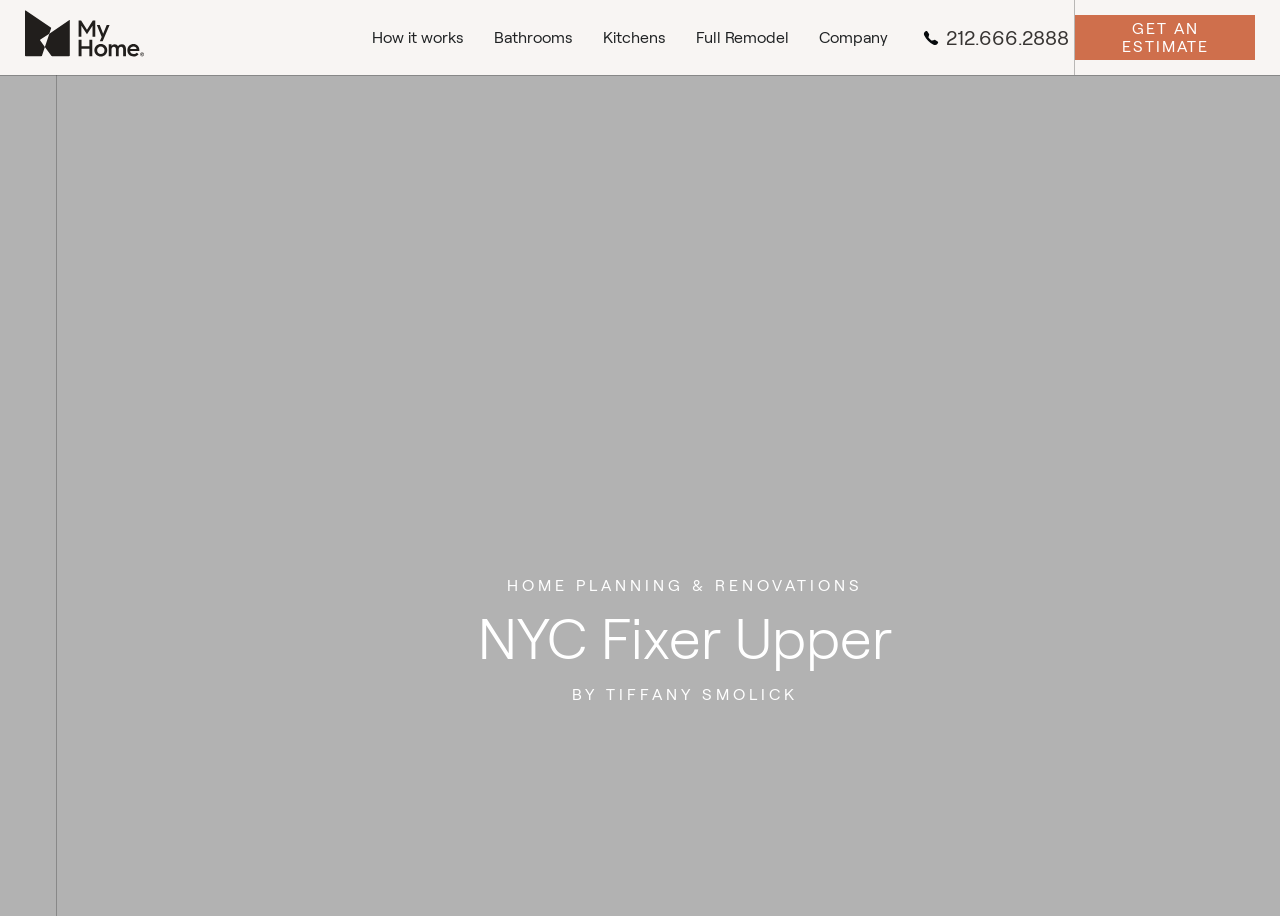What type of renovation is mentioned?
Provide a concise answer using a single word or phrase based on the image.

Bathrooms, Kitchens, Full Remodel